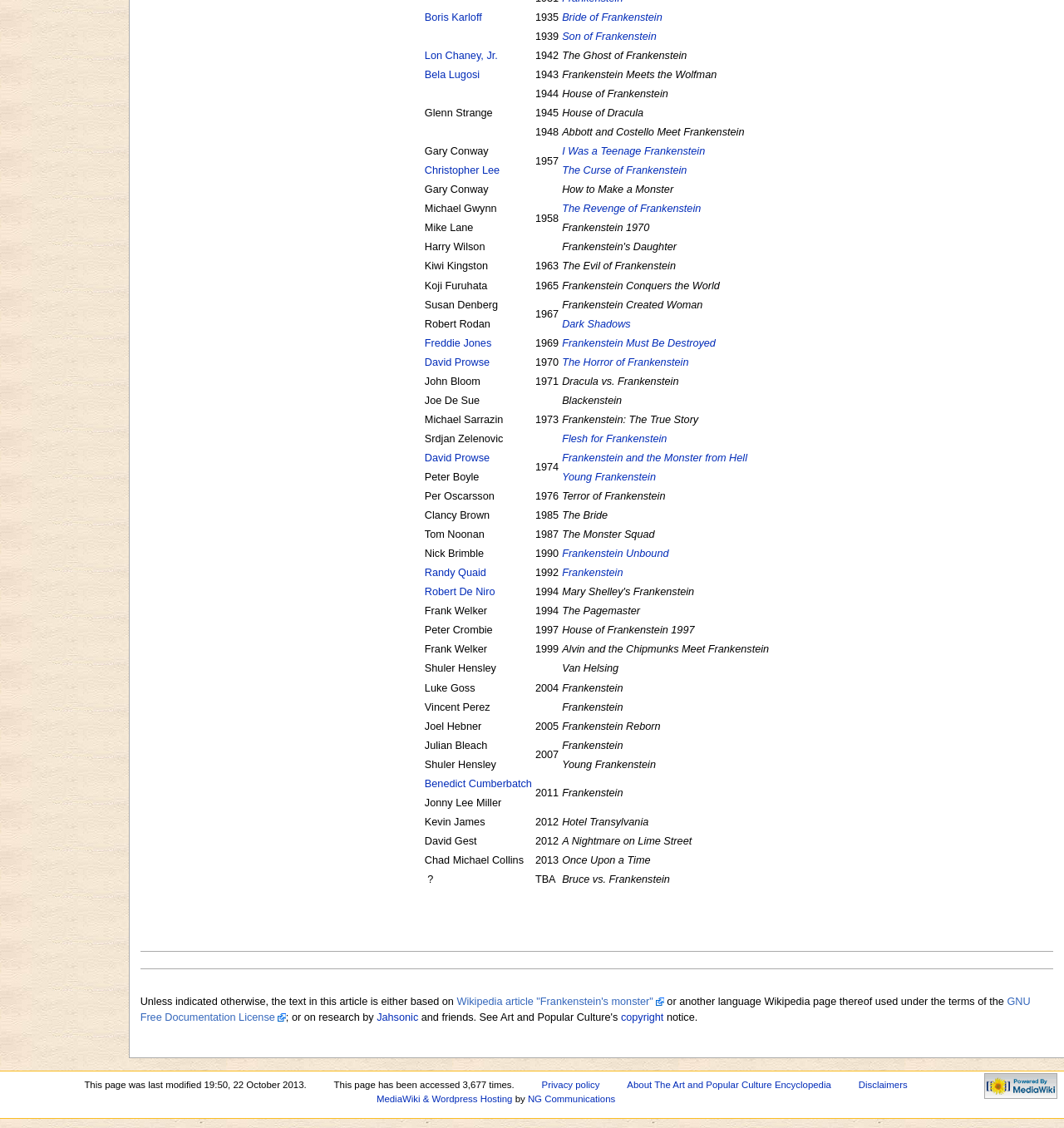Refer to the image and provide an in-depth answer to the question:
Who played the role of Frankenstein in 1957?

I searched the table for the year '1957' and found the corresponding actor's name 'Gary Conway' in the first column.